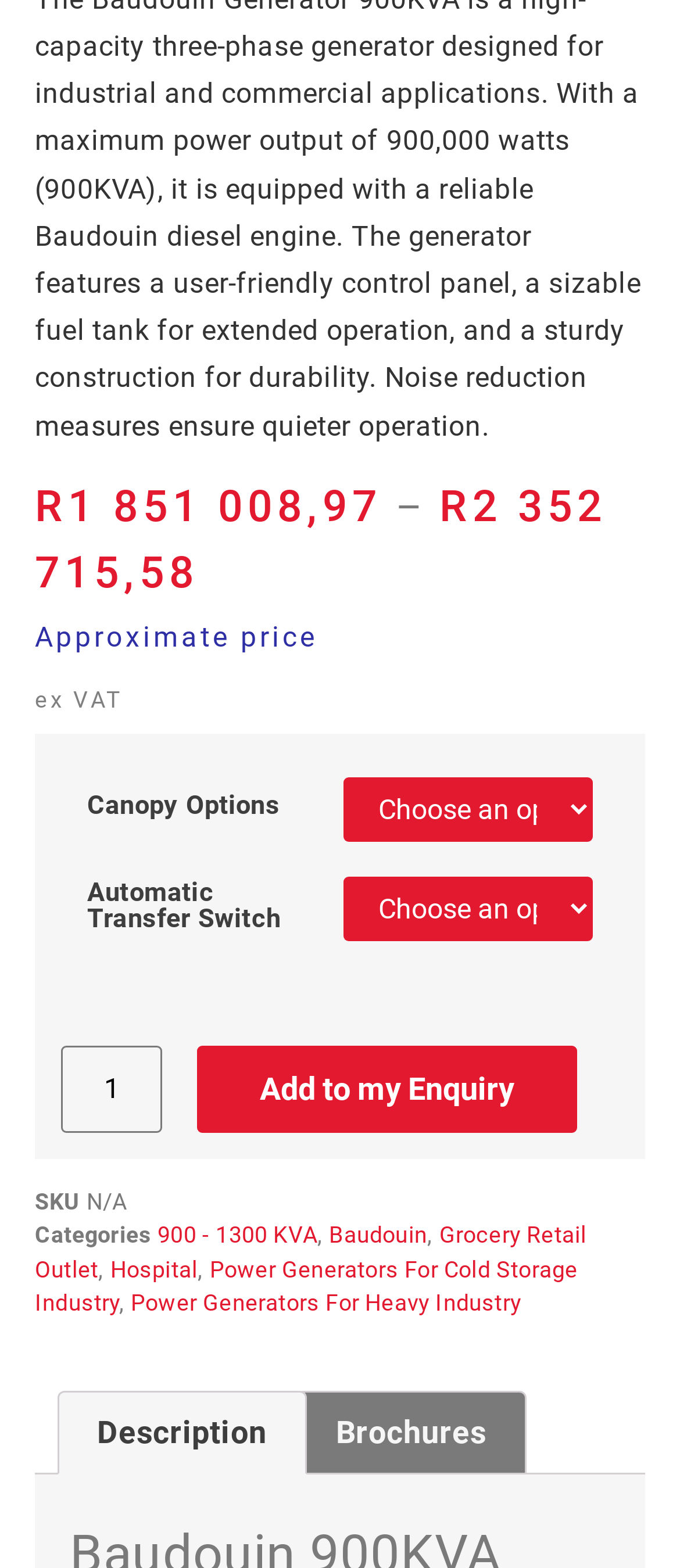Determine the bounding box coordinates for the area you should click to complete the following instruction: "Click on the 'Startups' link".

None